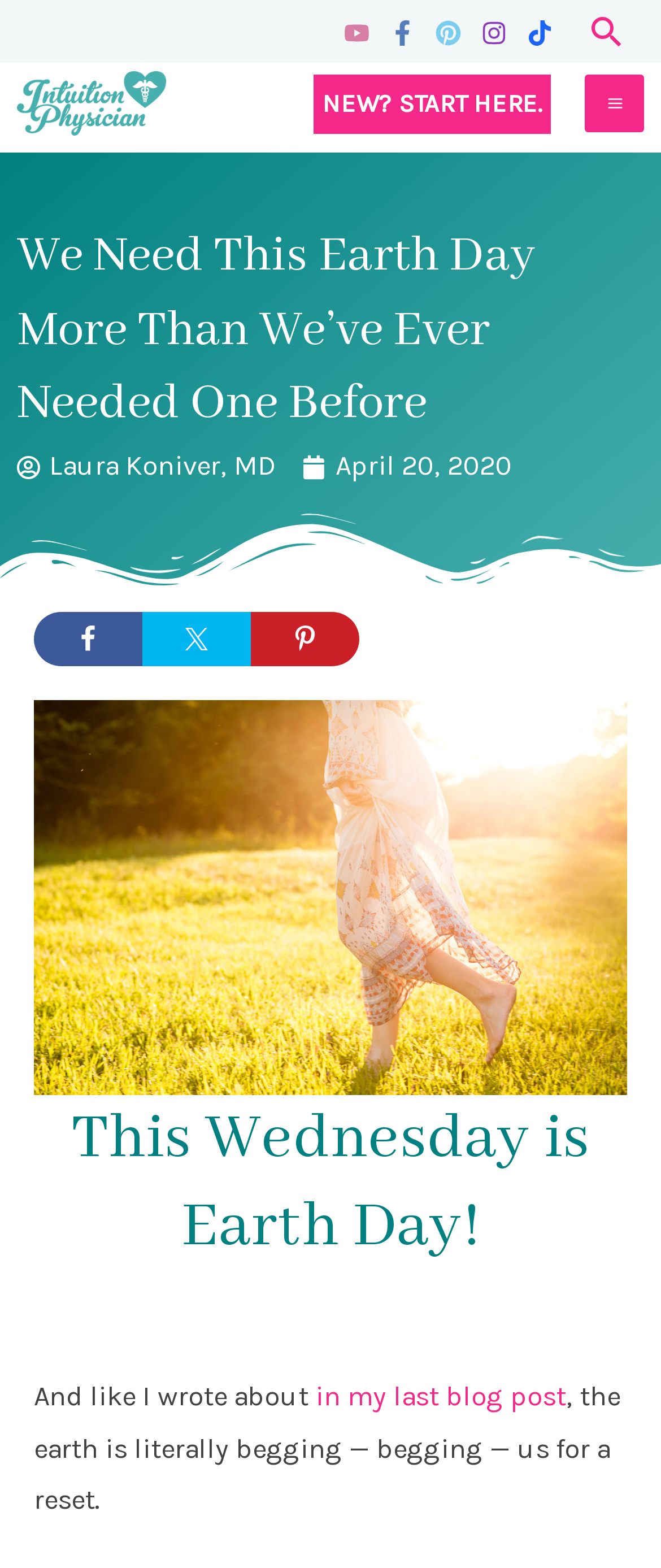Please extract and provide the main headline of the webpage.

We Need This Earth Day More Than We’ve Ever Needed One Before